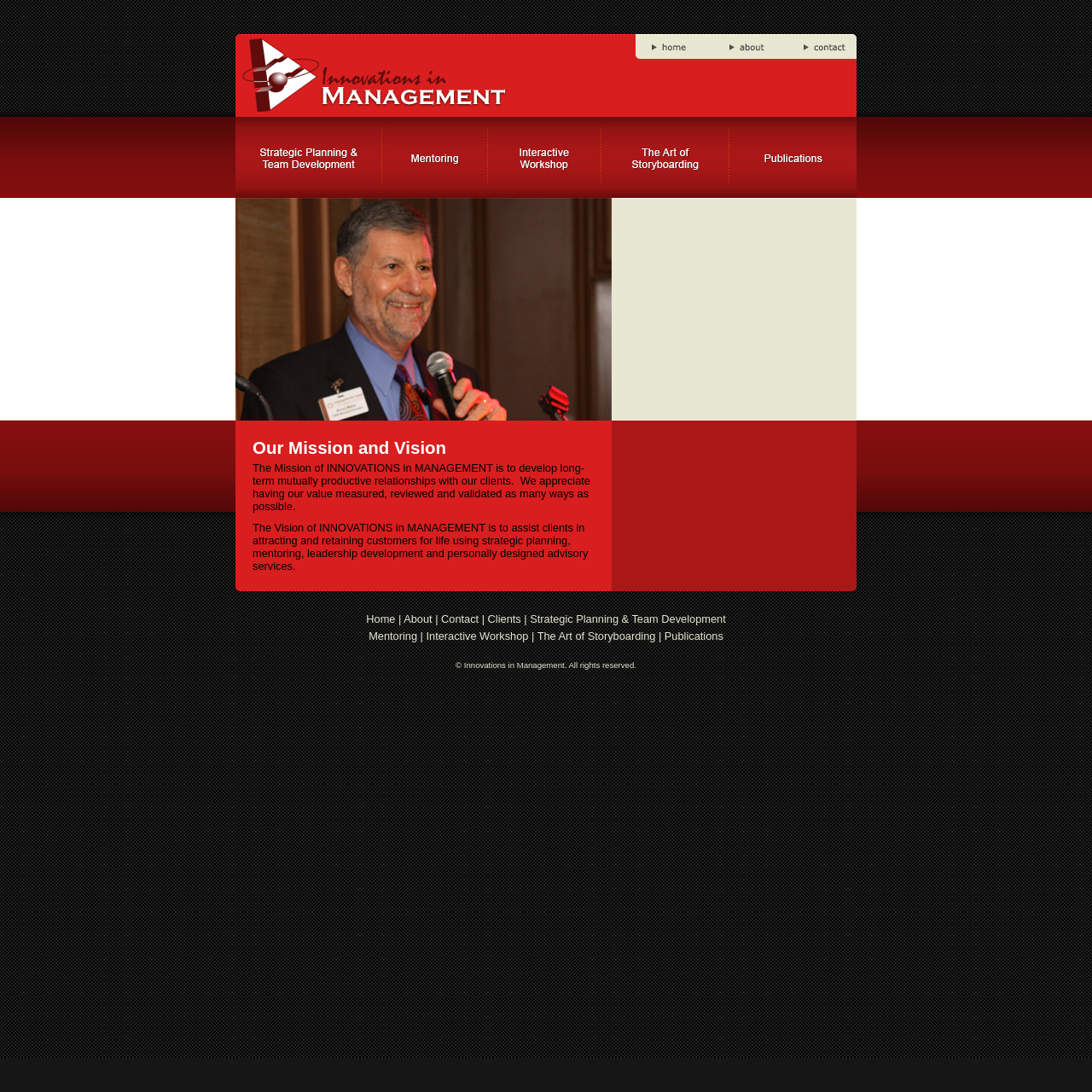Generate the text of the webpage's primary heading.

Innovations in Management